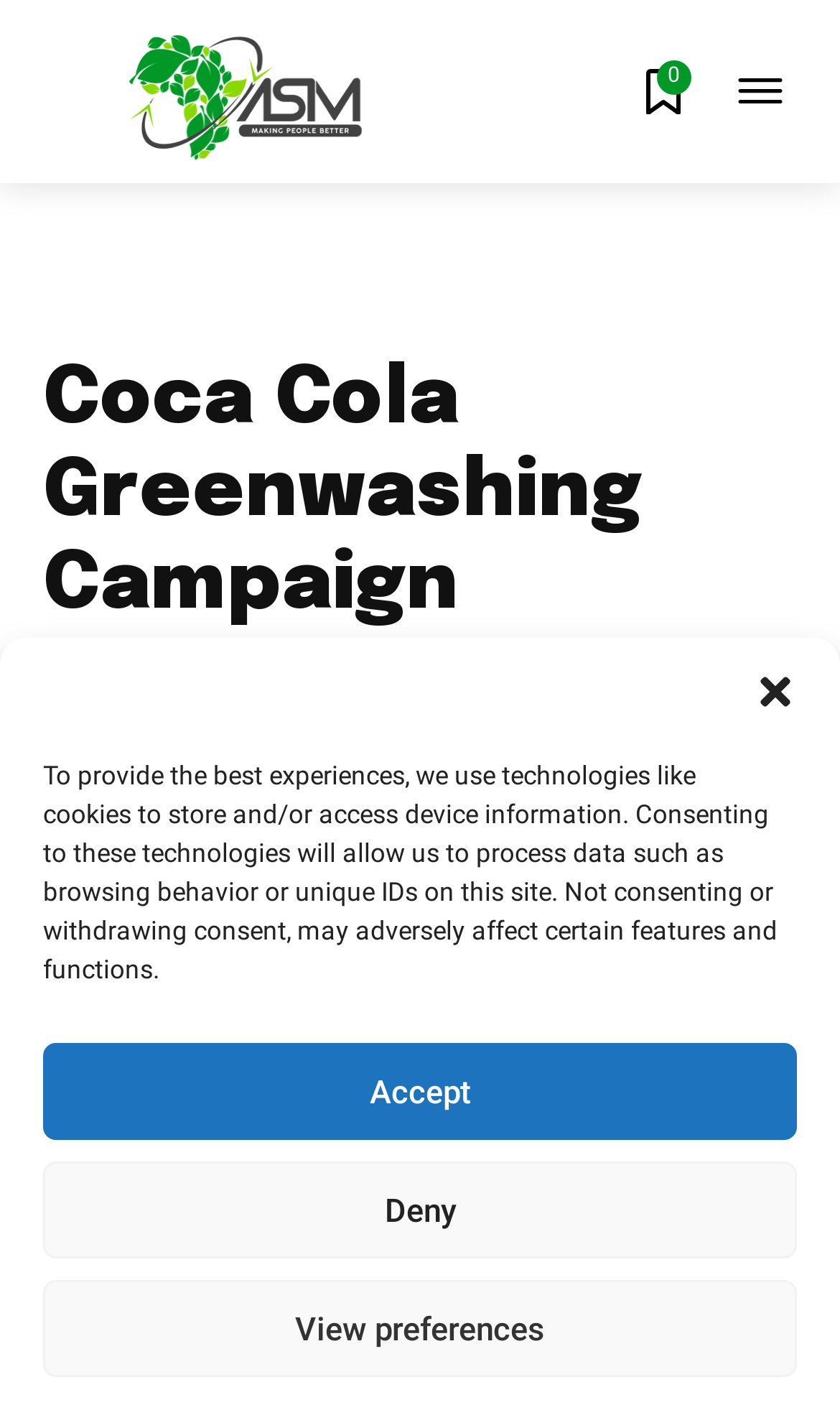Give a short answer to this question using one word or a phrase:
What is the date of the article?

July 1, 2021